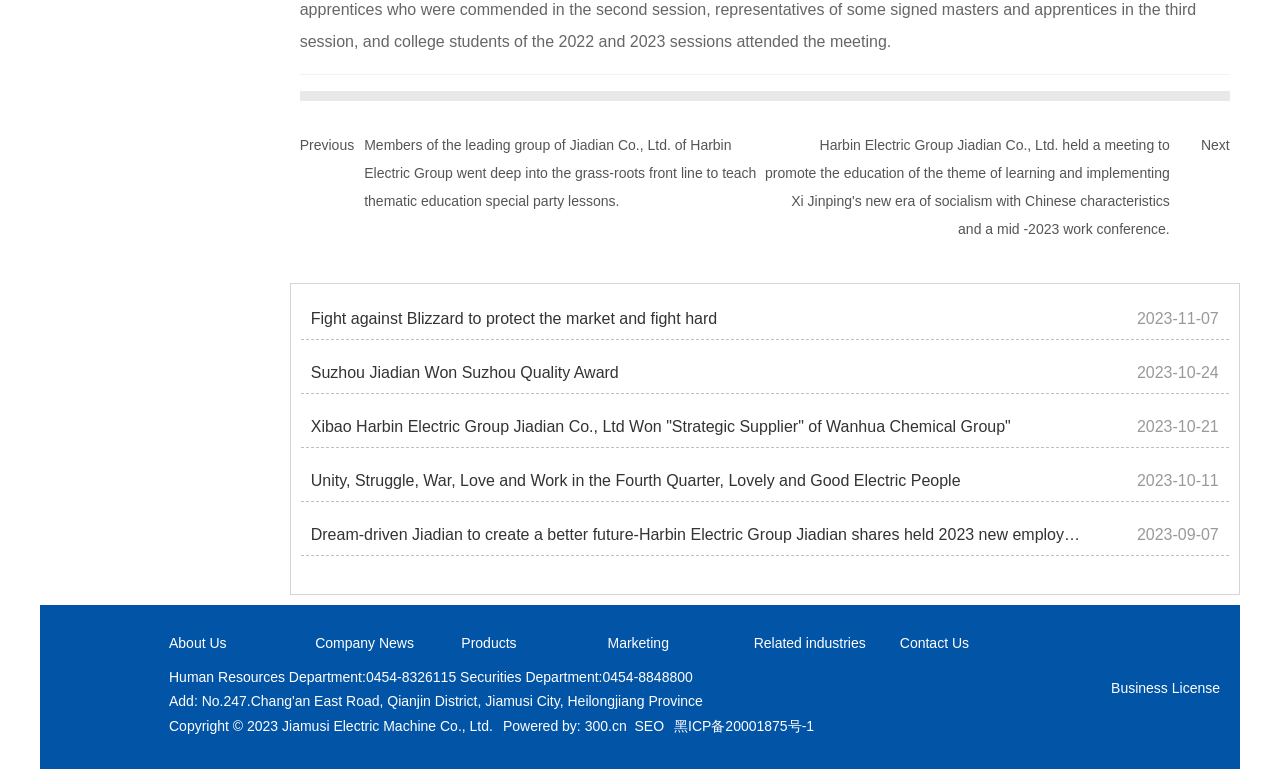Pinpoint the bounding box coordinates of the clickable area needed to execute the instruction: "Read the news about 'Members of the leading group of Jiadian Co., Ltd. of Harbin Electric Group went deep into the grass-roots front line to teach thematic education special party lessons'". The coordinates should be specified as four float numbers between 0 and 1, i.e., [left, top, right, bottom].

[0.285, 0.178, 0.591, 0.271]